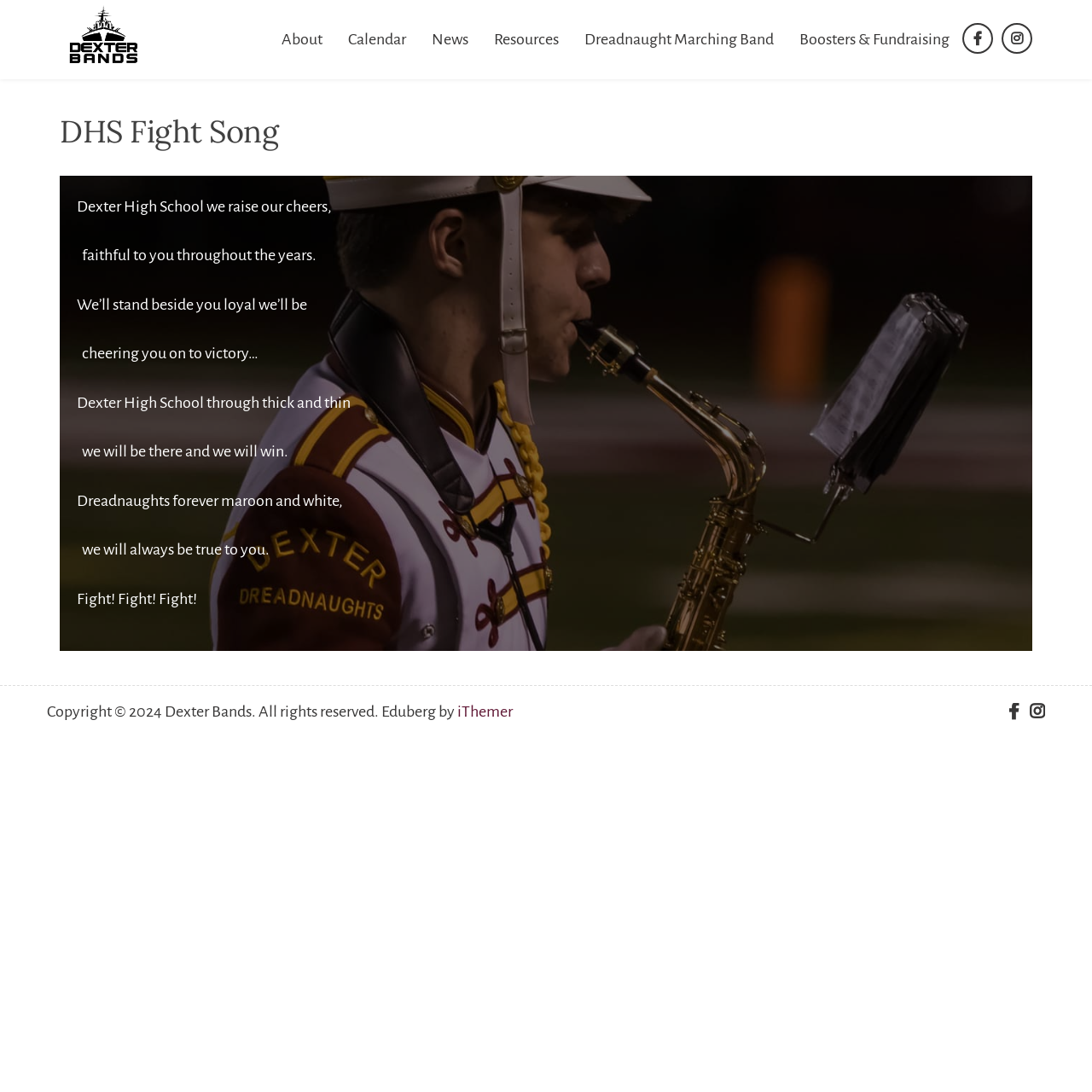Please identify the bounding box coordinates of the clickable area that will fulfill the following instruction: "Visit the 'facebook' page". The coordinates should be in the format of four float numbers between 0 and 1, i.e., [left, top, right, bottom].

[0.881, 0.021, 0.909, 0.049]